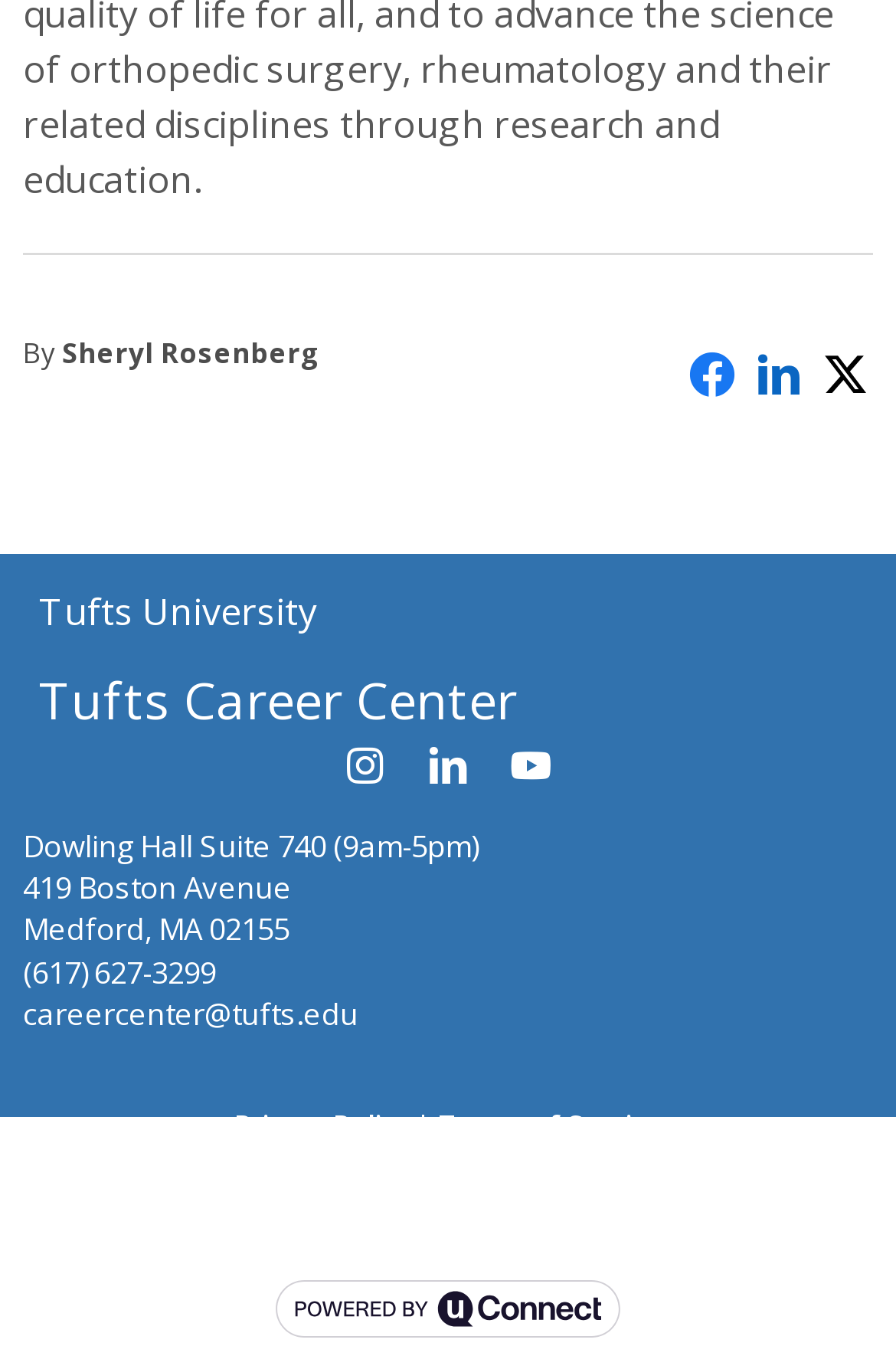Given the description Disclaimer, predict the bounding box coordinates of the UI element. Ensure the coordinates are in the format (top-left x, top-left y, bottom-right x, bottom-right y) and all values are between 0 and 1.

None